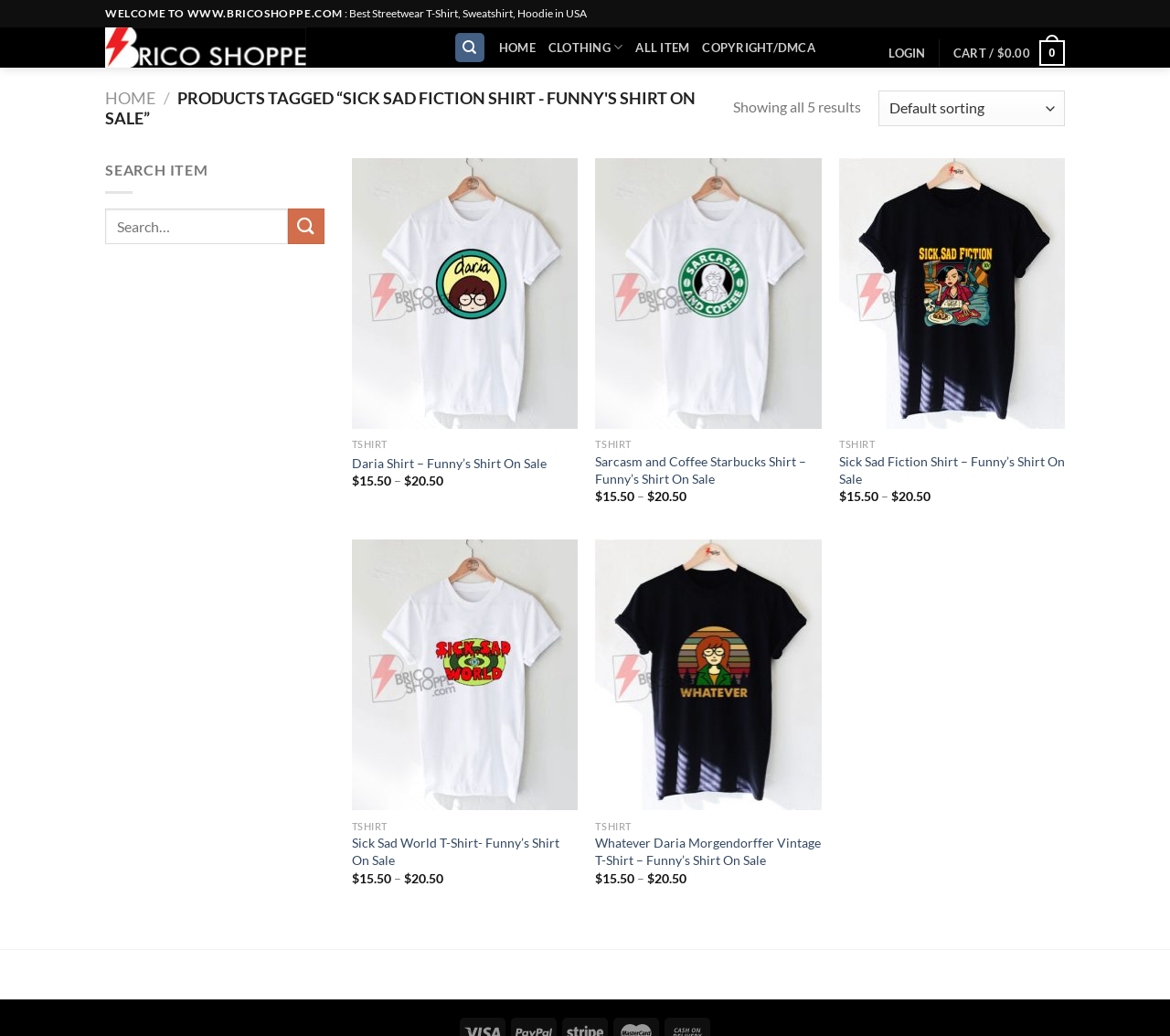Determine the bounding box coordinates of the target area to click to execute the following instruction: "Quick view Sarcasm and Coffee Starbucks Shirt."

[0.509, 0.415, 0.702, 0.445]